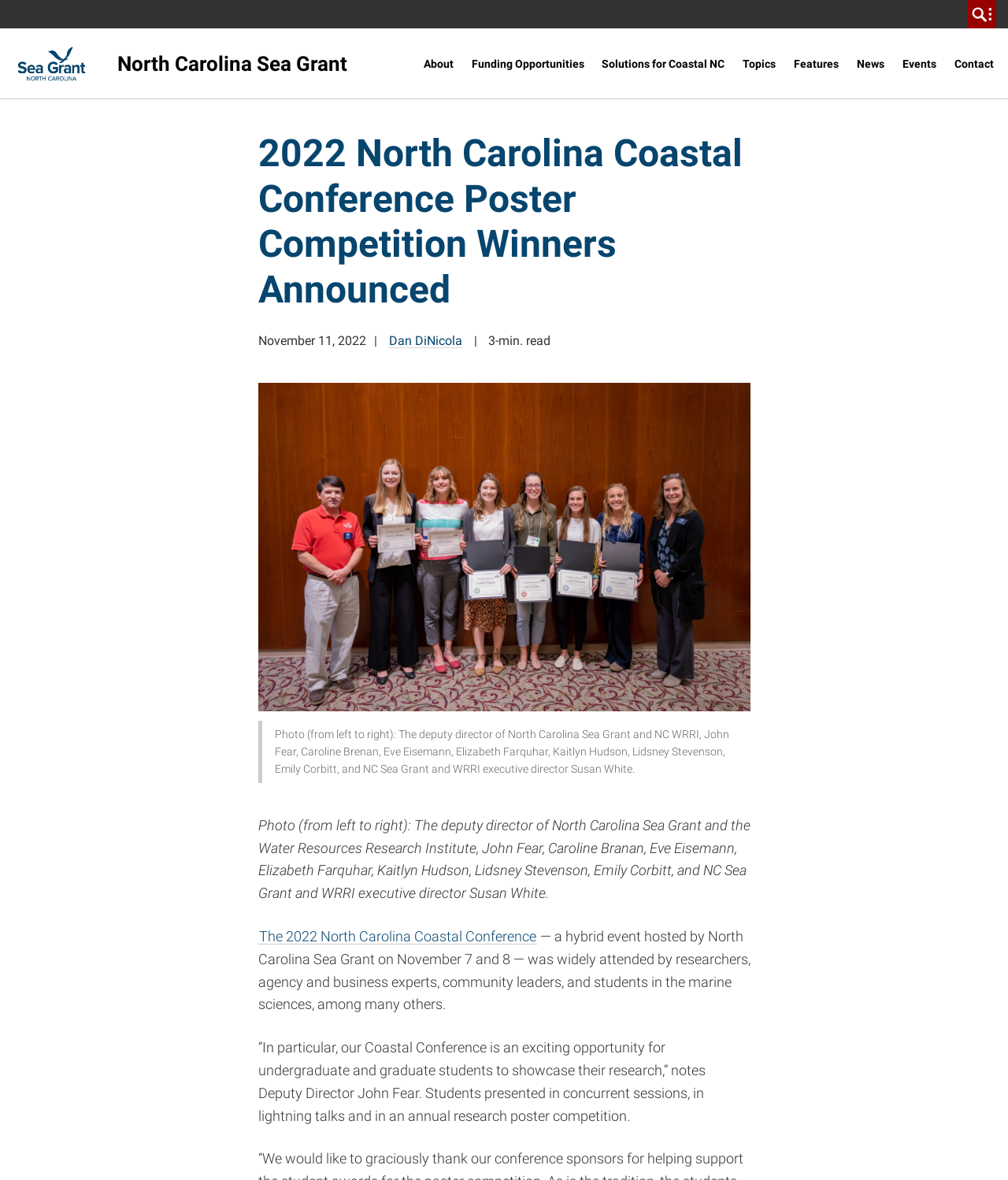Please provide a one-word or short phrase answer to the question:
What is the date of the news article?

November 11, 2022